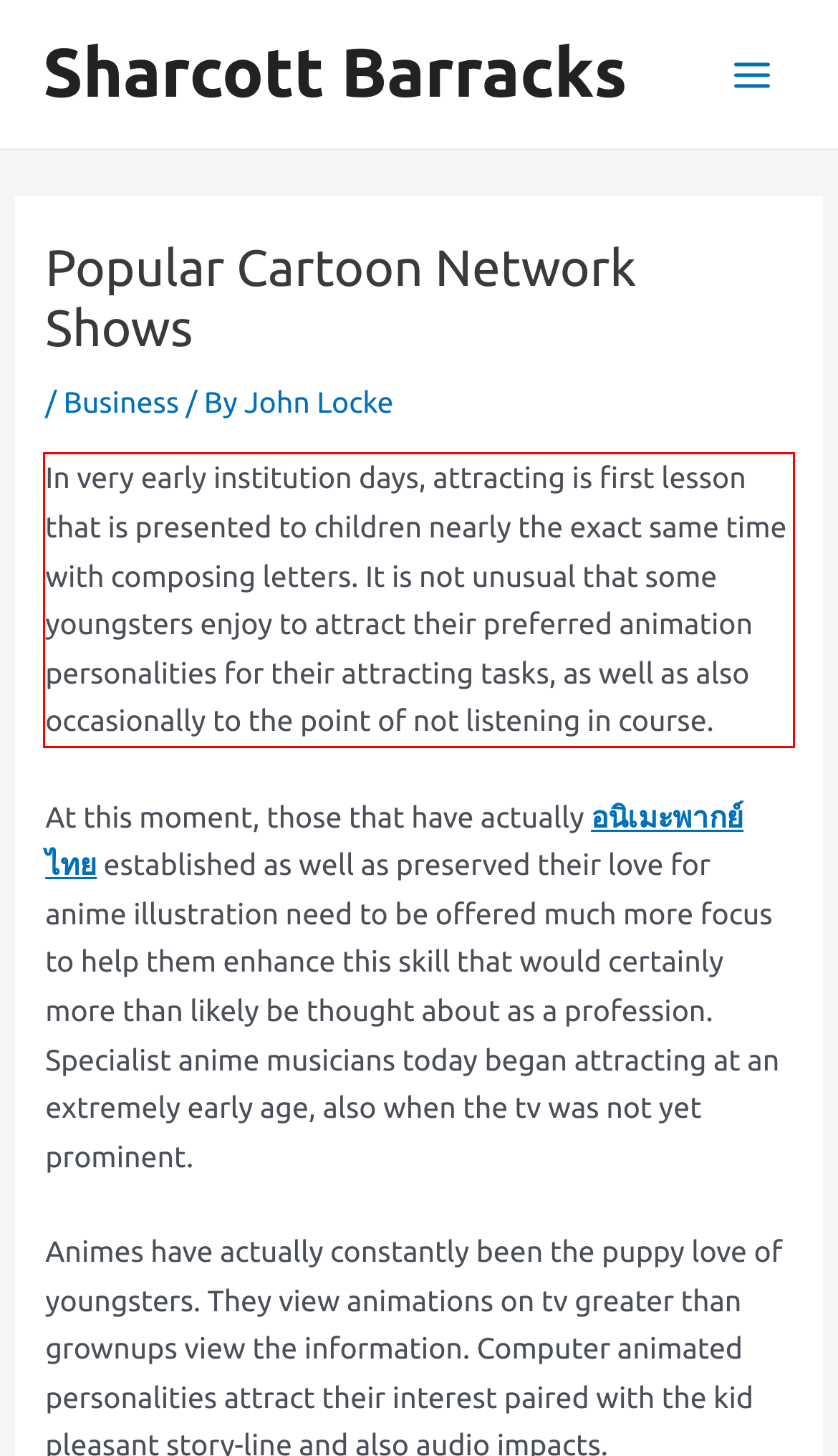Within the screenshot of a webpage, identify the red bounding box and perform OCR to capture the text content it contains.

In very early institution days, attracting is first lesson that is presented to children nearly the exact same time with composing letters. It is not unusual that some youngsters enjoy to attract their preferred animation personalities for their attracting tasks, as well as also occasionally to the point of not listening in course.